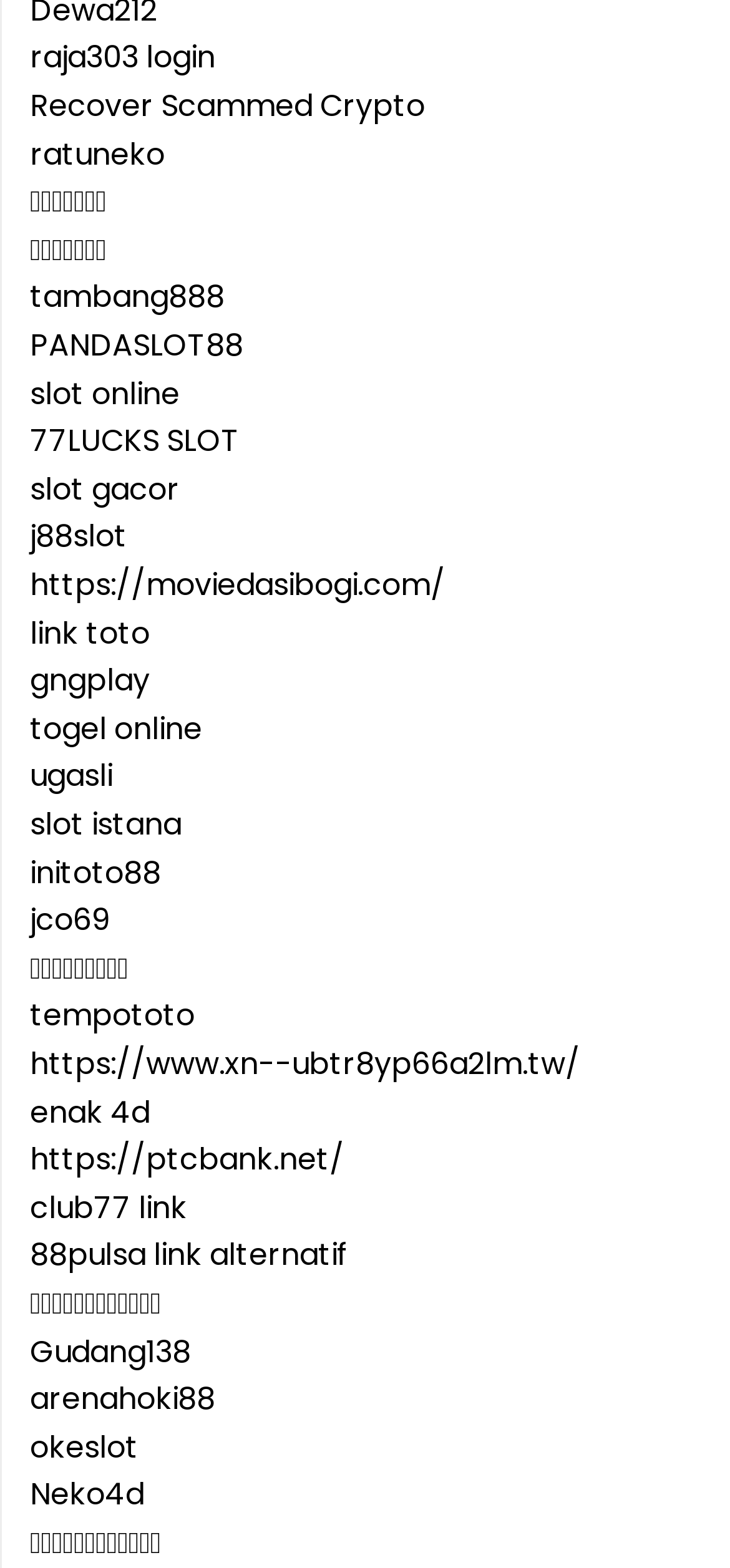What is the last link on the webpage?
Look at the image and respond with a single word or a short phrase.

สล็อตเว็บตรง